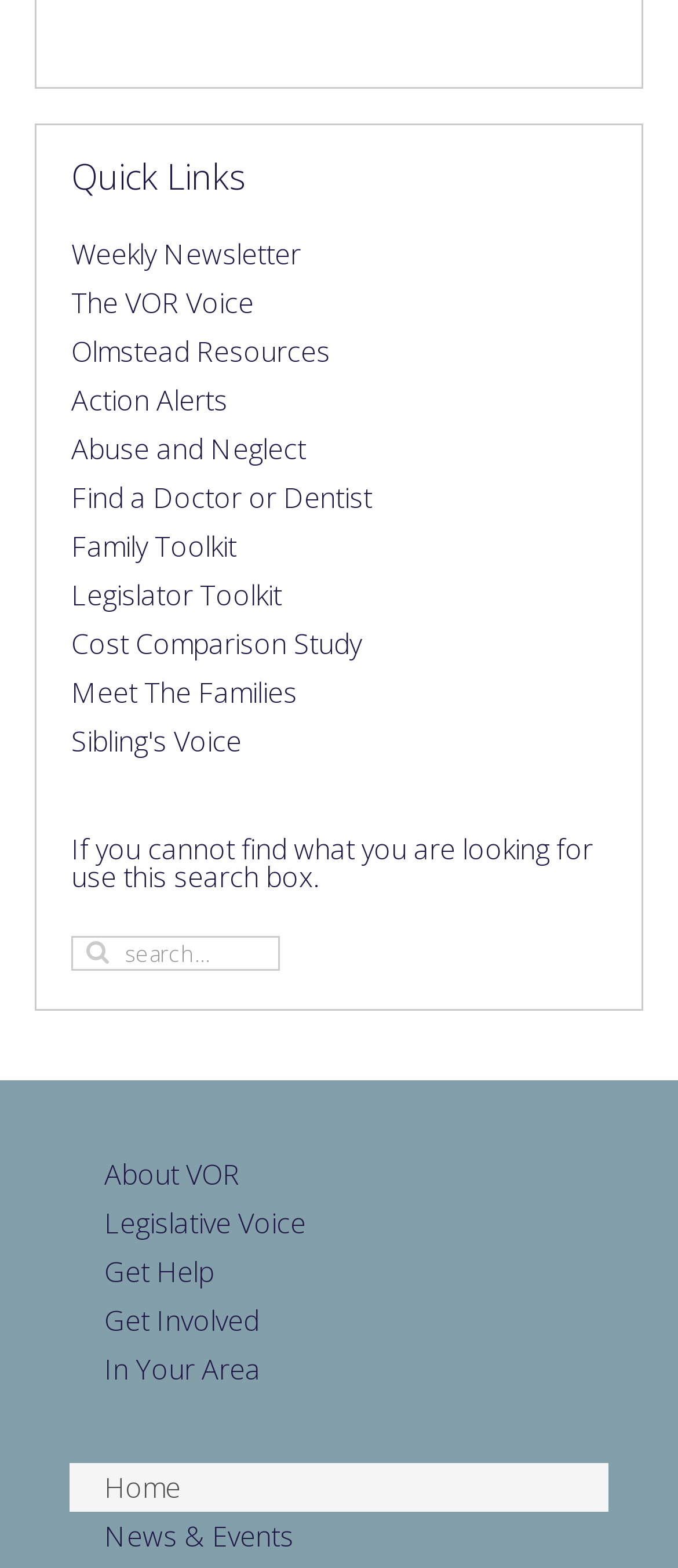Find the bounding box coordinates of the element I should click to carry out the following instruction: "Learn about Olmstead Resources".

[0.054, 0.209, 0.946, 0.24]